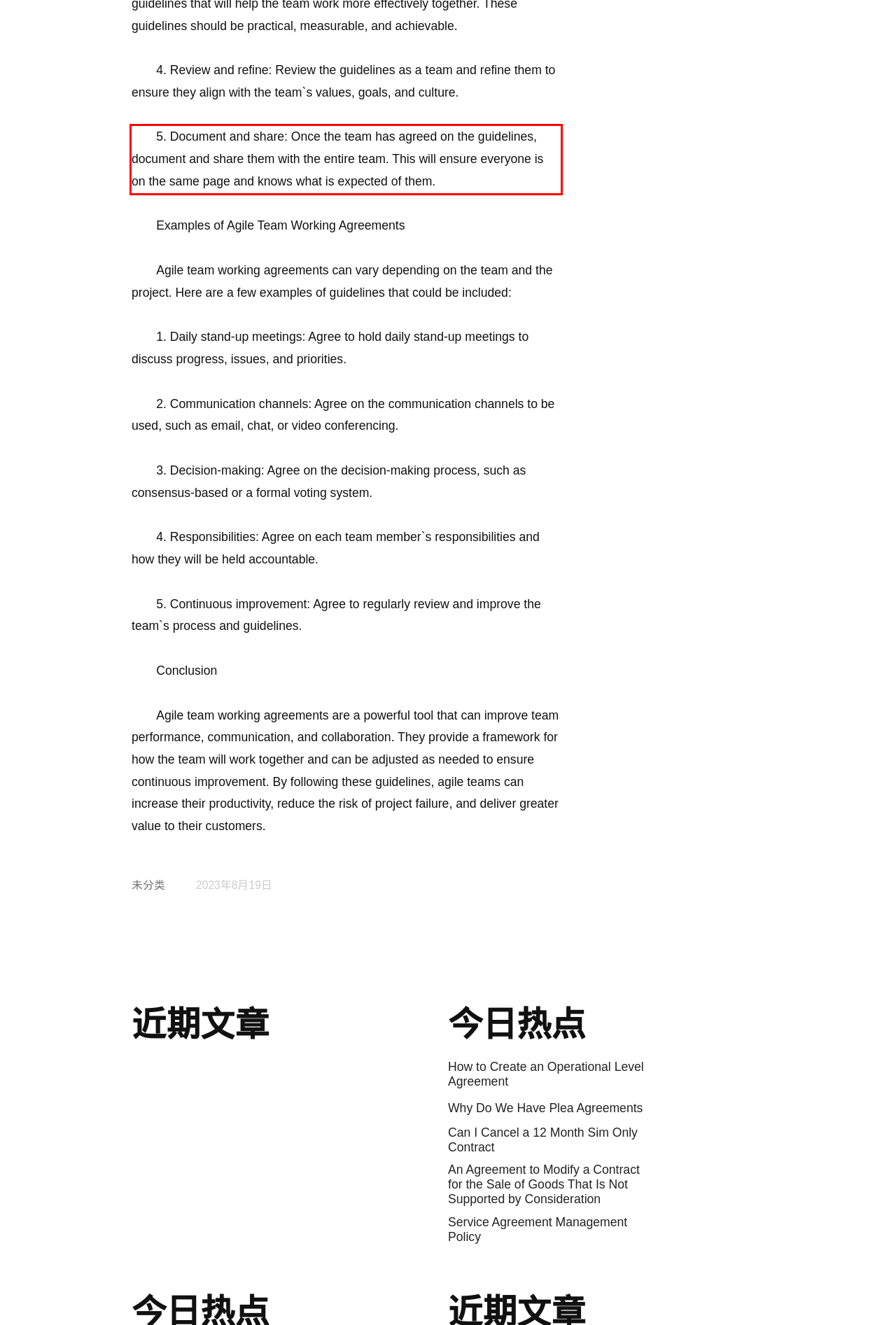You have a screenshot with a red rectangle around a UI element. Recognize and extract the text within this red bounding box using OCR.

5. Document and share: Once the team has agreed on the guidelines, document and share them with the entire team. This will ensure everyone is on the same page and knows what is expected of them.